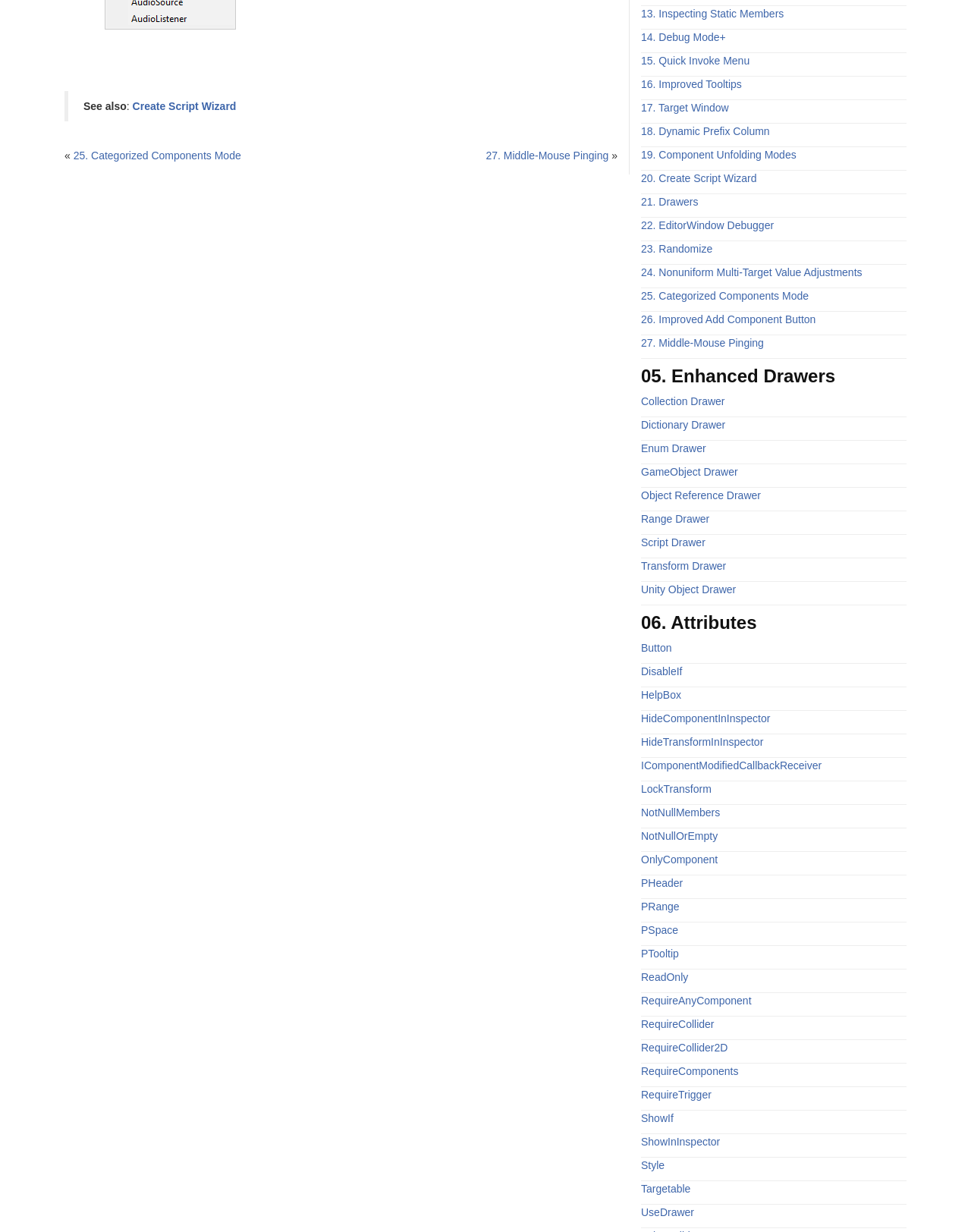Locate the bounding box coordinates of the clickable element to fulfill the following instruction: "Click on 'Create Script Wizard'". Provide the coordinates as four float numbers between 0 and 1 in the format [left, top, right, bottom].

[0.136, 0.081, 0.243, 0.091]